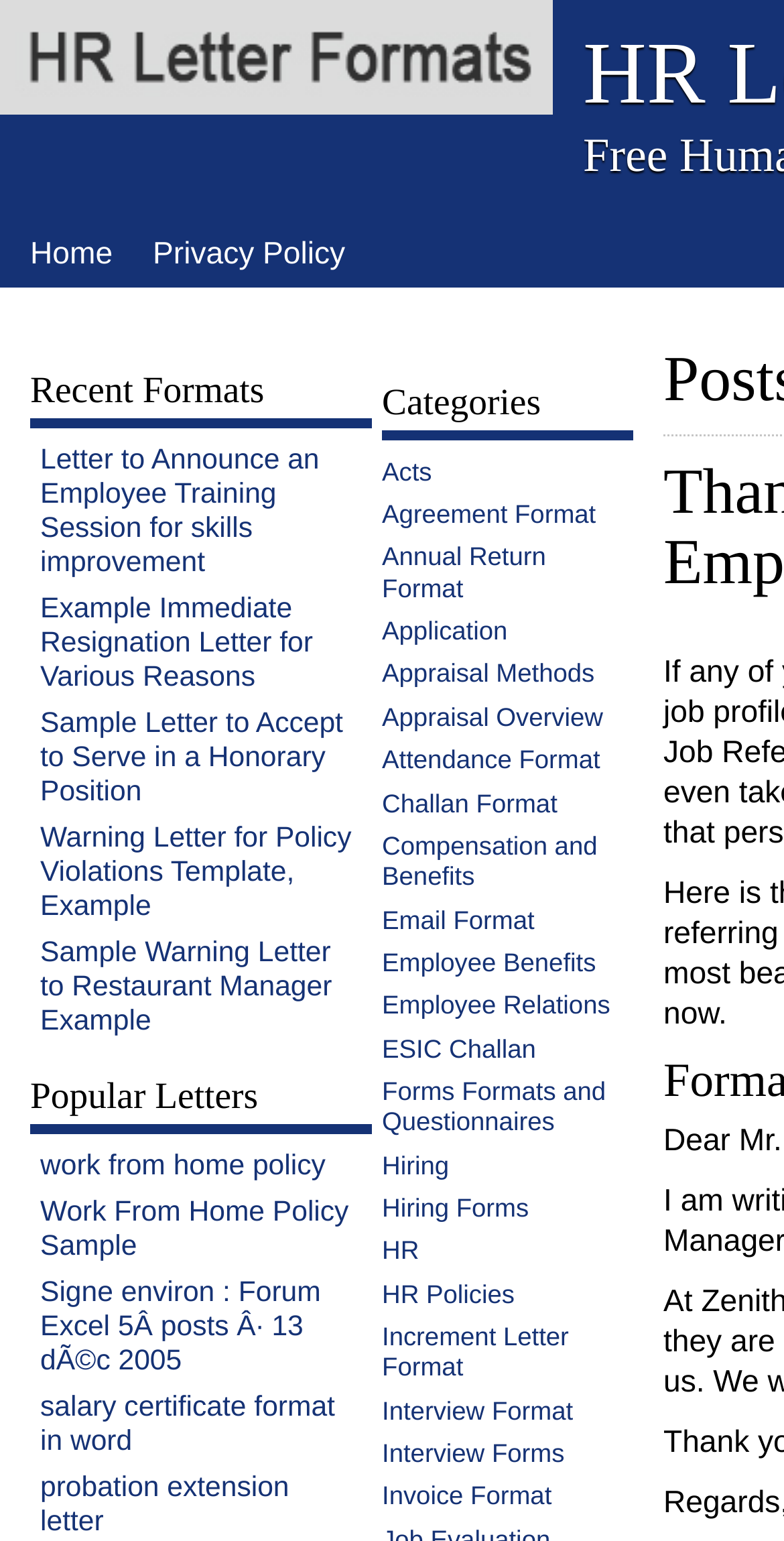Find and provide the bounding box coordinates for the UI element described here: "Forms Formats and Questionnaires". The coordinates should be given as four float numbers between 0 and 1: [left, top, right, bottom].

[0.487, 0.698, 0.773, 0.738]